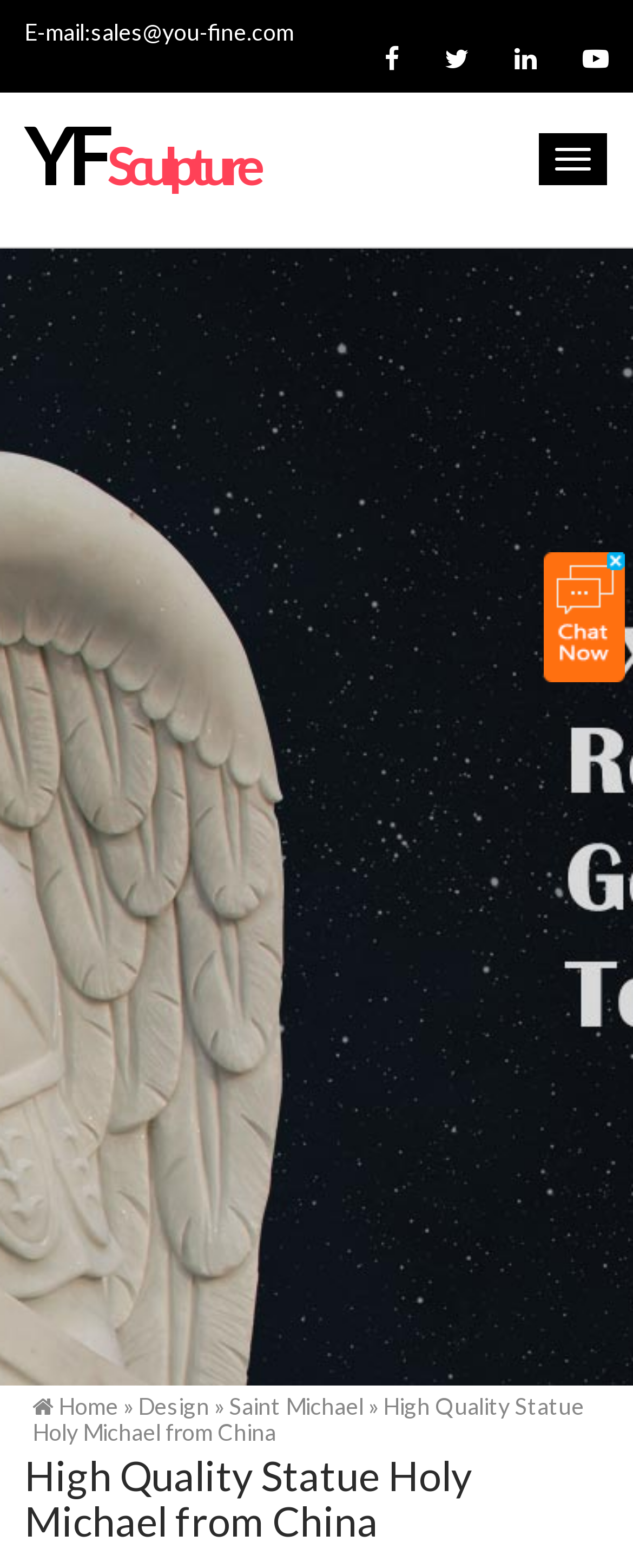Identify and provide the bounding box for the element described by: "YFSculpture".

[0.038, 0.085, 0.405, 0.125]